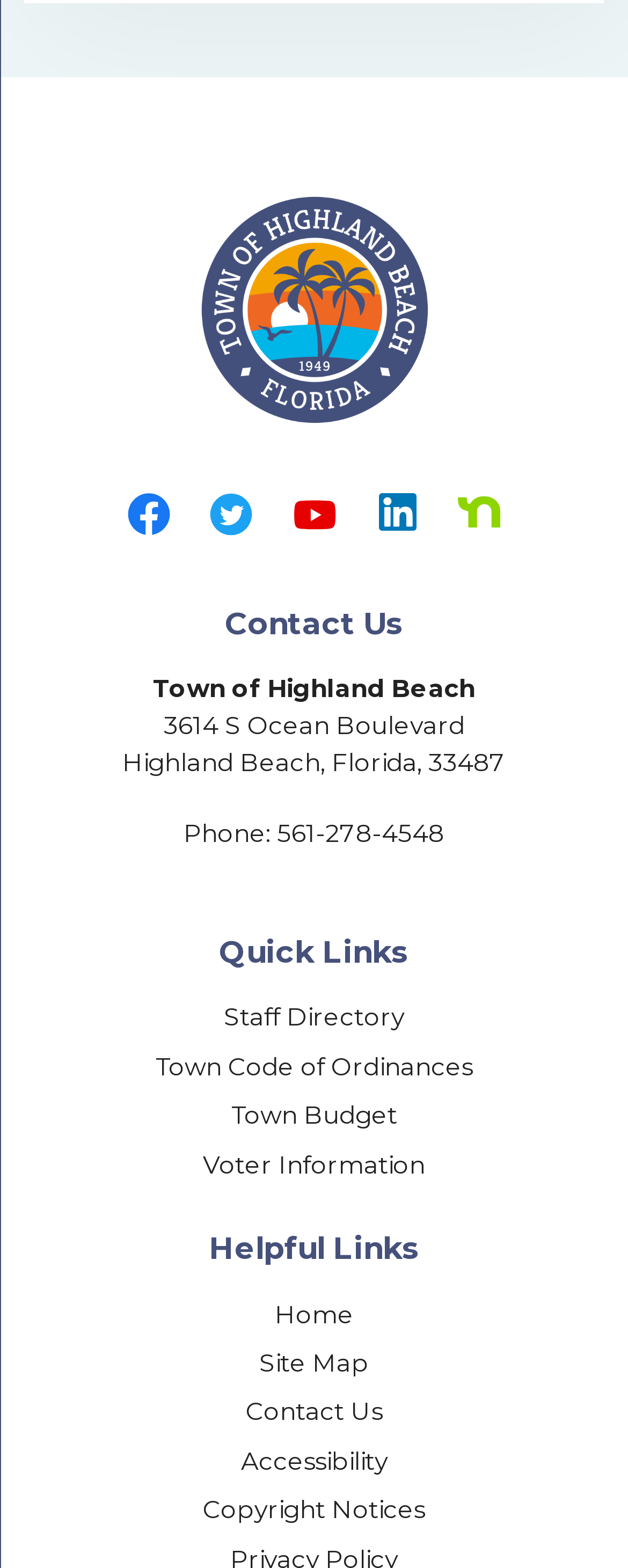Provide the bounding box coordinates of the area you need to click to execute the following instruction: "Go to Home page".

[0.437, 0.828, 0.563, 0.848]